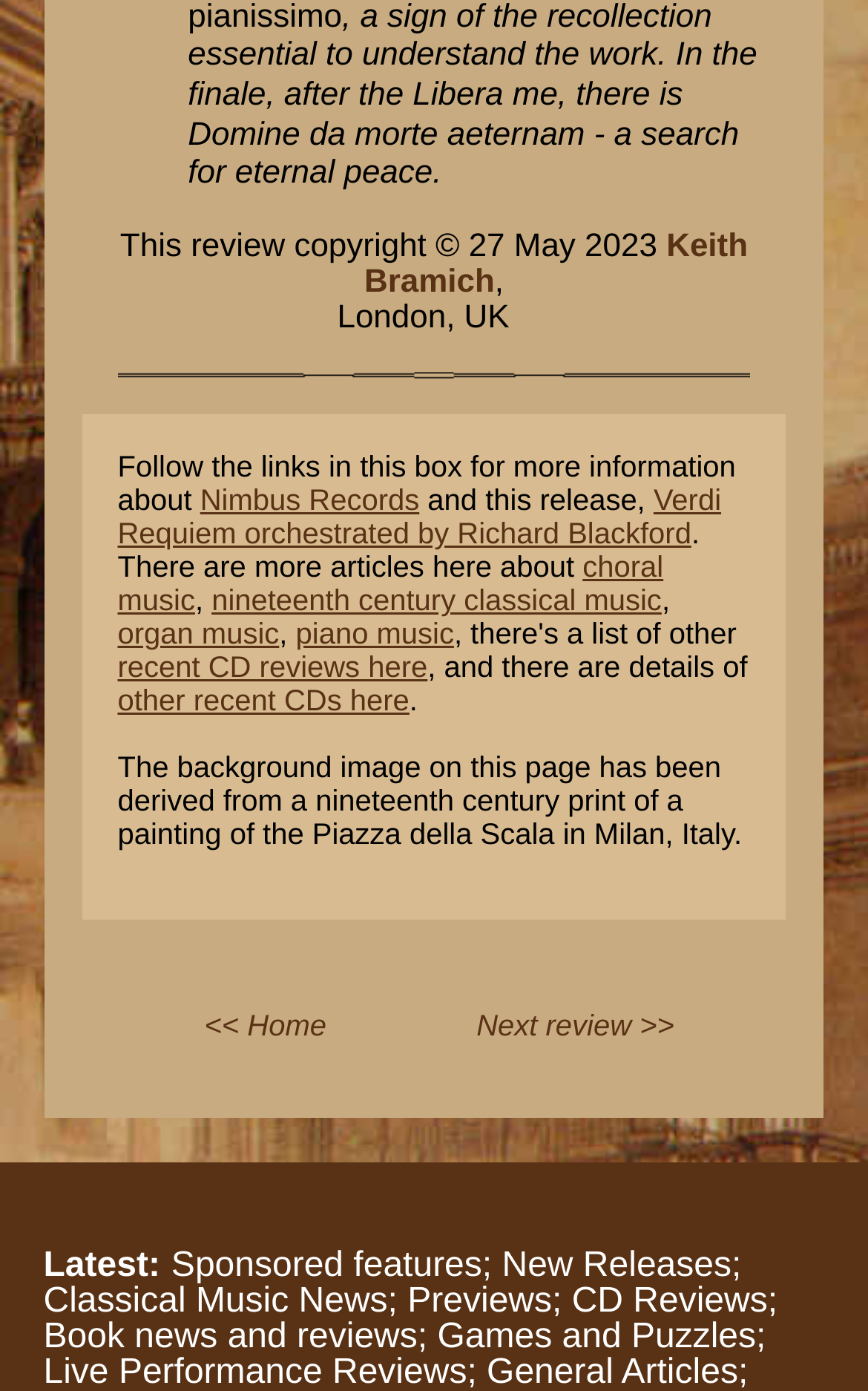From the webpage screenshot, predict the bounding box of the UI element that matches this description: "nineteenth century classical music".

[0.244, 0.42, 0.762, 0.444]